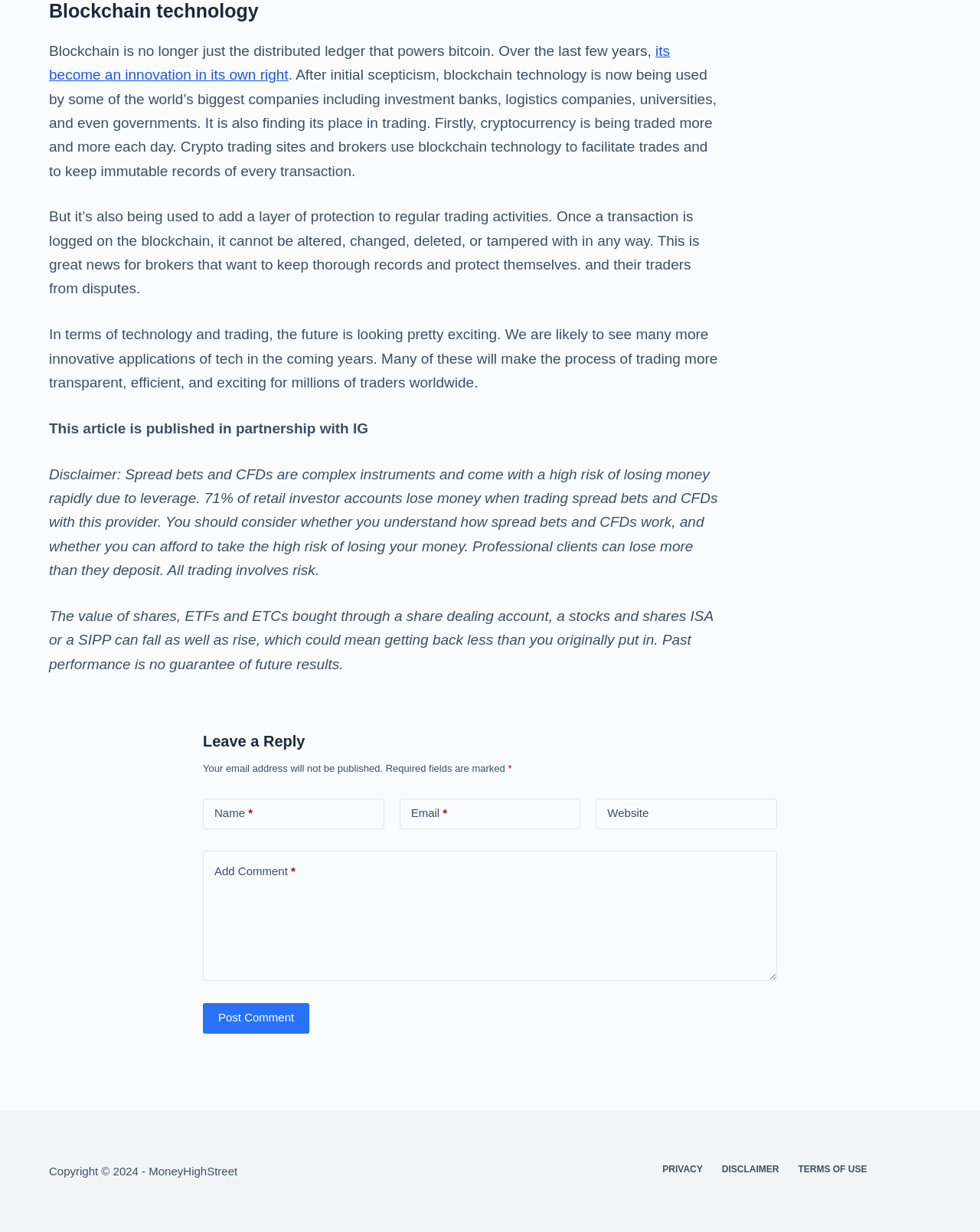What is blockchain technology used for?
Please provide a comprehensive and detailed answer to the question.

Based on the webpage content, blockchain technology is used not only for cryptocurrency trading but also to add a layer of protection to regular trading activities by keeping immutable records of every transaction.